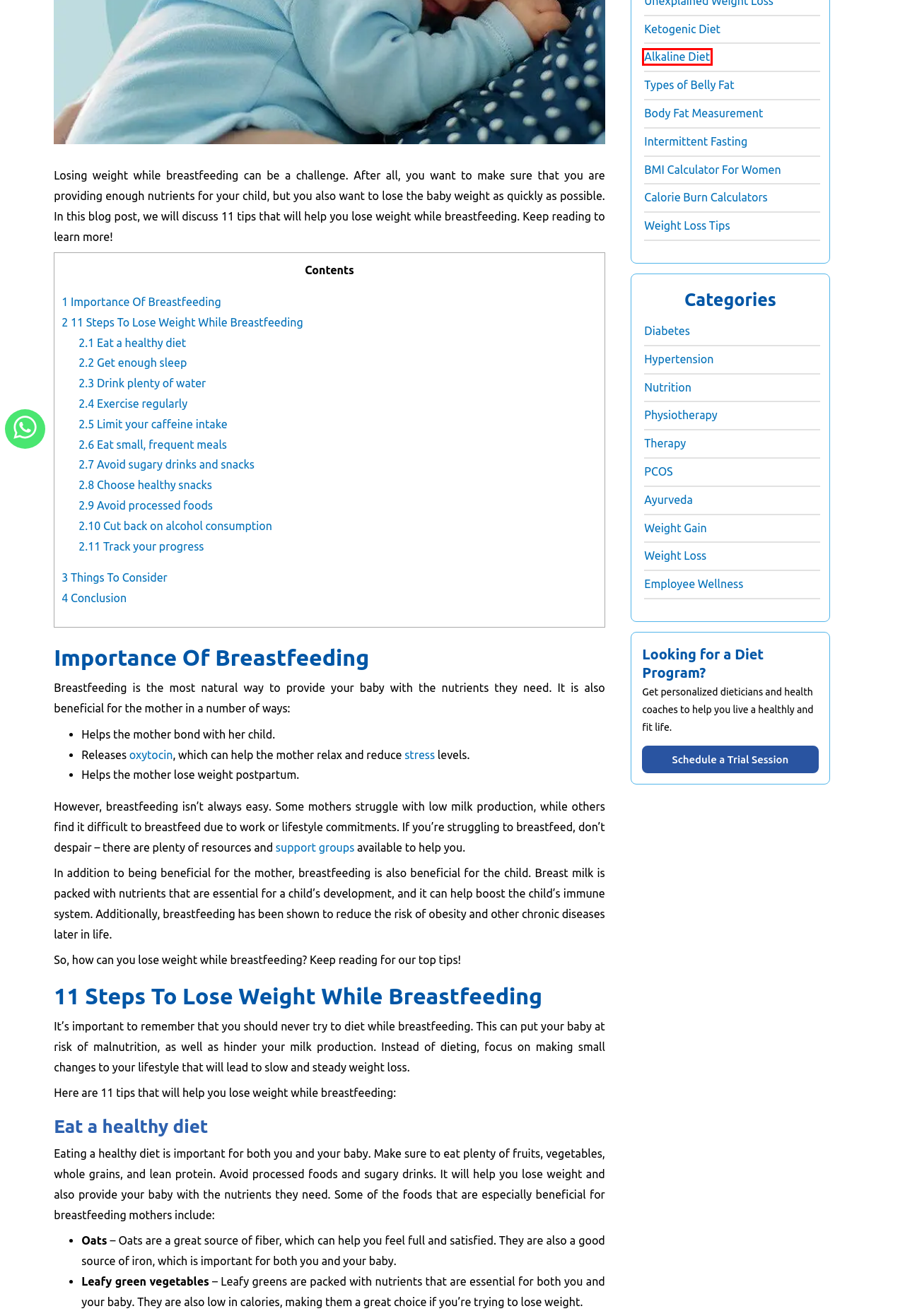You have been given a screenshot of a webpage, where a red bounding box surrounds a UI element. Identify the best matching webpage description for the page that loads after the element in the bounding box is clicked. Options include:
A. Employee Wellness - Mantra Care
B. Types Of Belly Fat: Risk Factors And Tips To Manage It
C. Diabetes - Mantra Care
D. Ayurveda - Mantra Care
E. Nutrition - Mantra Care
F. The Alkaline Diet: What You Should Know | MantraCare
G. Keto Diet: Benefits, Side-Effects, How It Works, and More
H. PCOS - Mantra Care

F